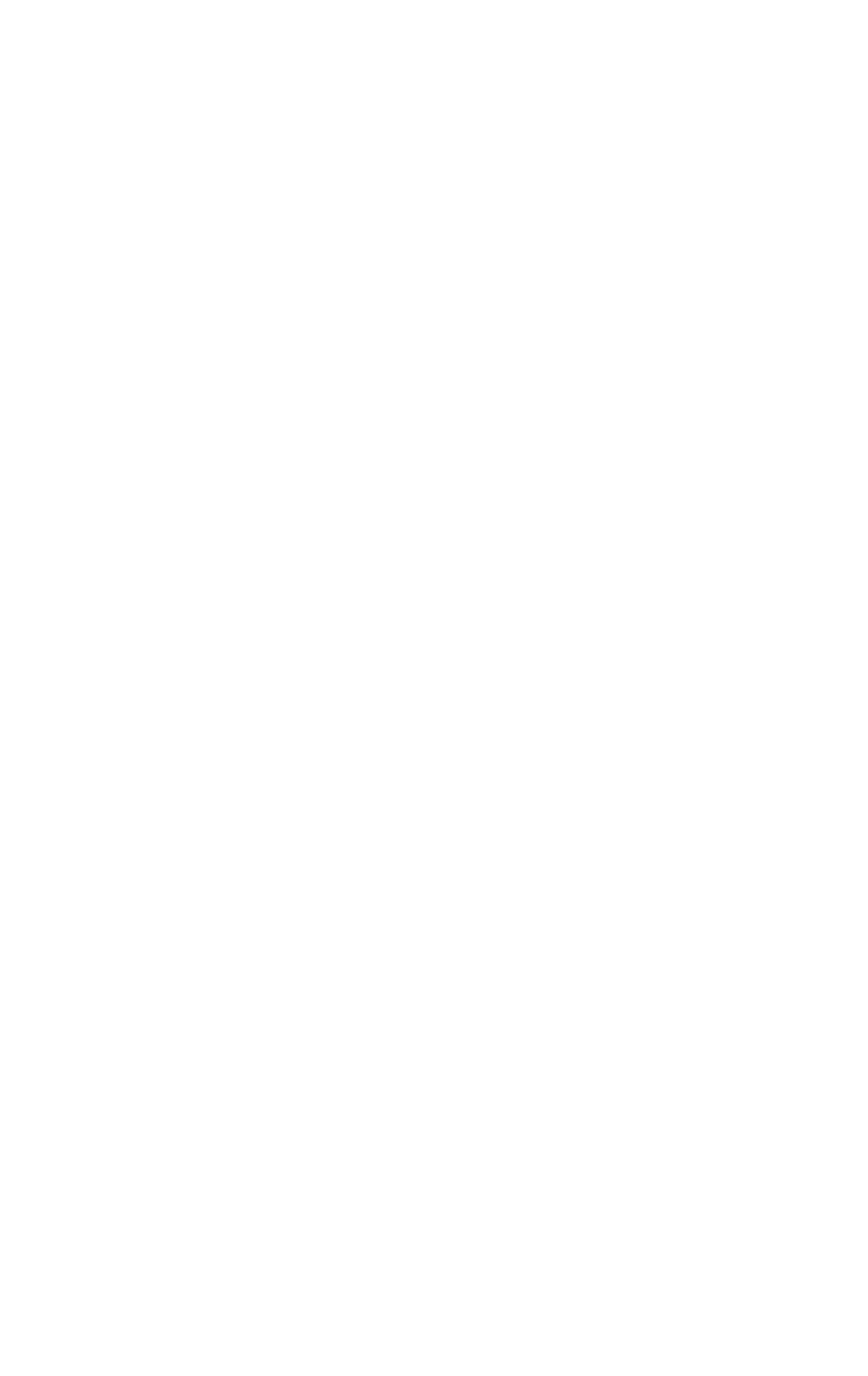Using the information in the image, could you please answer the following question in detail:
What is the email address of the Spain office?

Although the Spain office address is provided, the email address is not explicitly mentioned. However, the email address of the London office is provided as 'fly@challengejetcharter.com'.